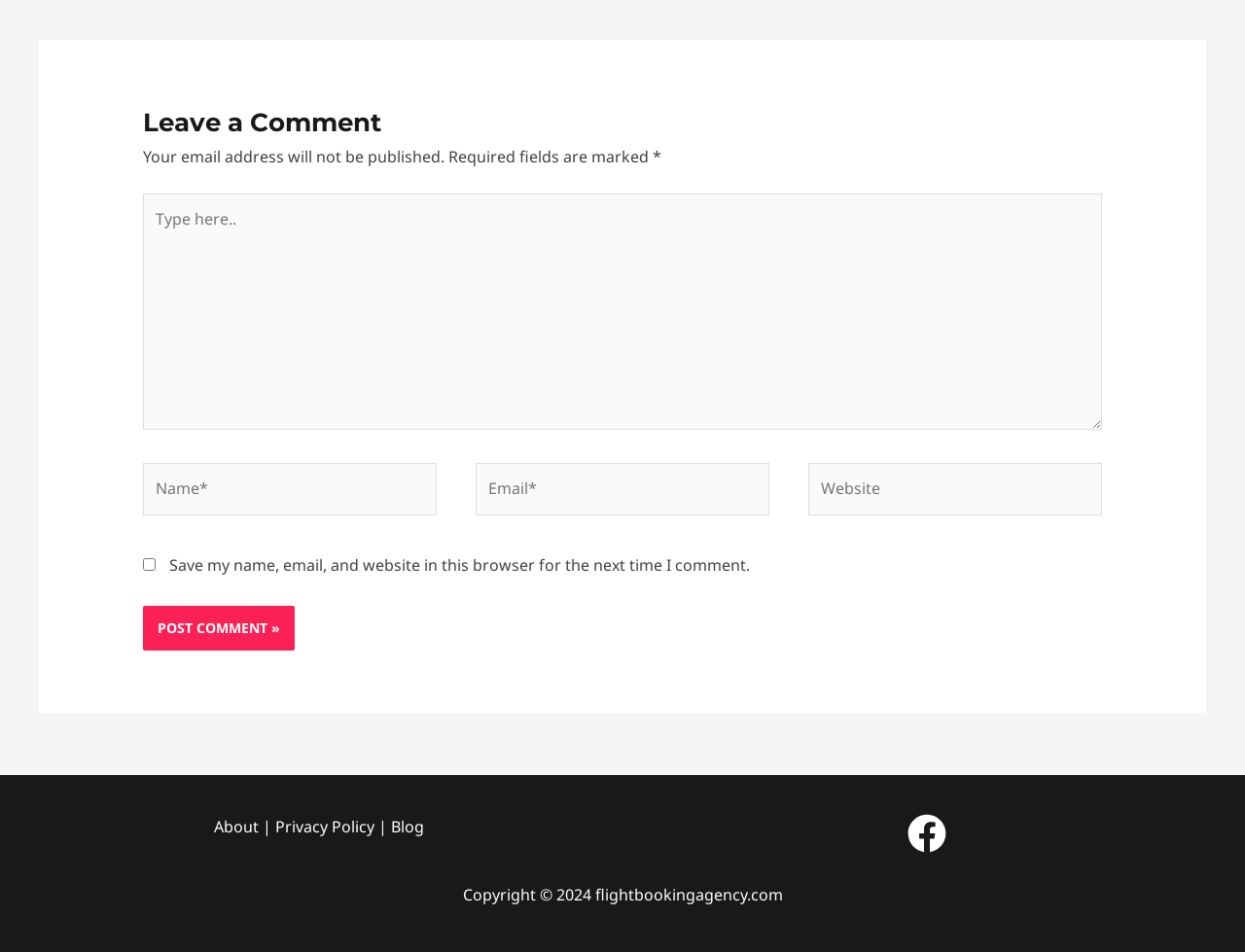Please determine the bounding box coordinates of the element to click on in order to accomplish the following task: "Click the post comment button". Ensure the coordinates are four float numbers ranging from 0 to 1, i.e., [left, top, right, bottom].

[0.115, 0.636, 0.236, 0.683]